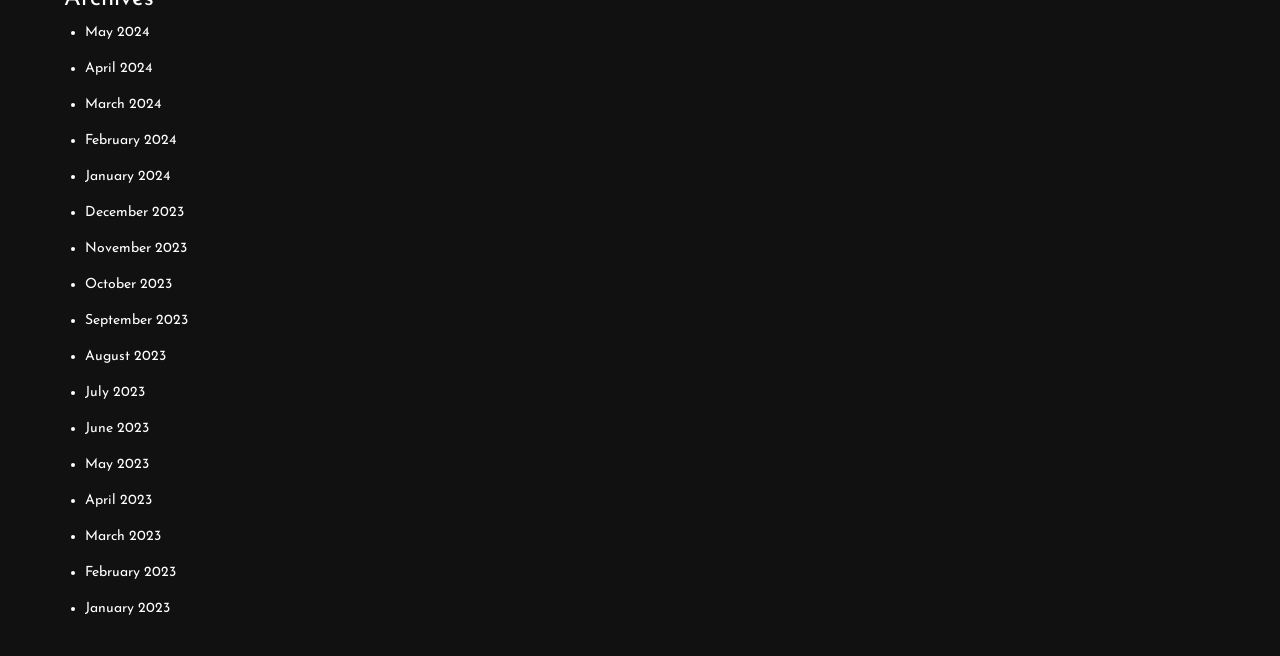What is the latest month listed?
Please answer the question with as much detail as possible using the screenshot.

I looked at the list of links and found that the latest month listed is May 2024, which is at the top of the list.